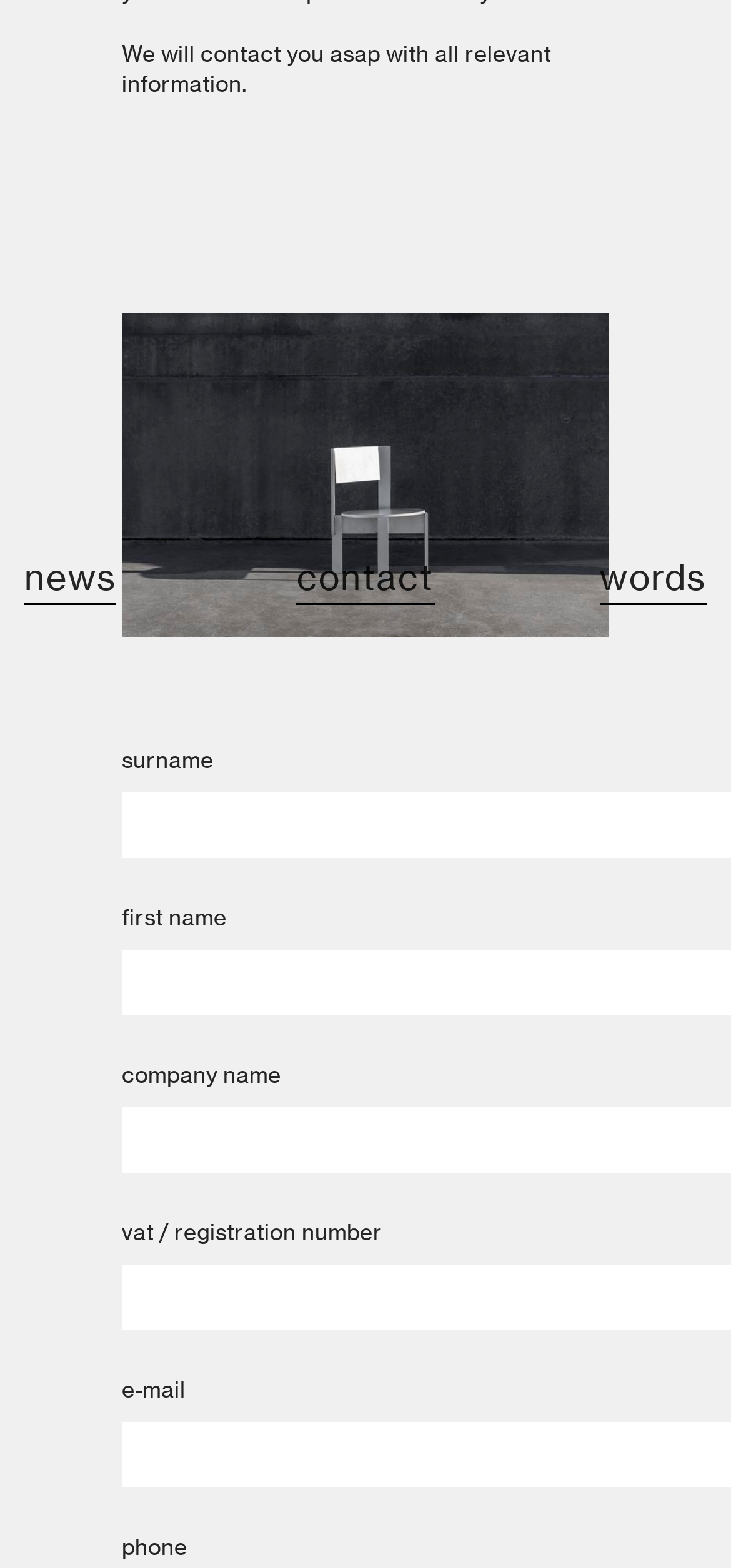From the element description words, predict the bounding box coordinates of the UI element. The coordinates must be specified in the format (top-left x, top-left y, bottom-right x, bottom-right y) and should be within the 0 to 1 range.

[0.82, 0.355, 0.967, 0.386]